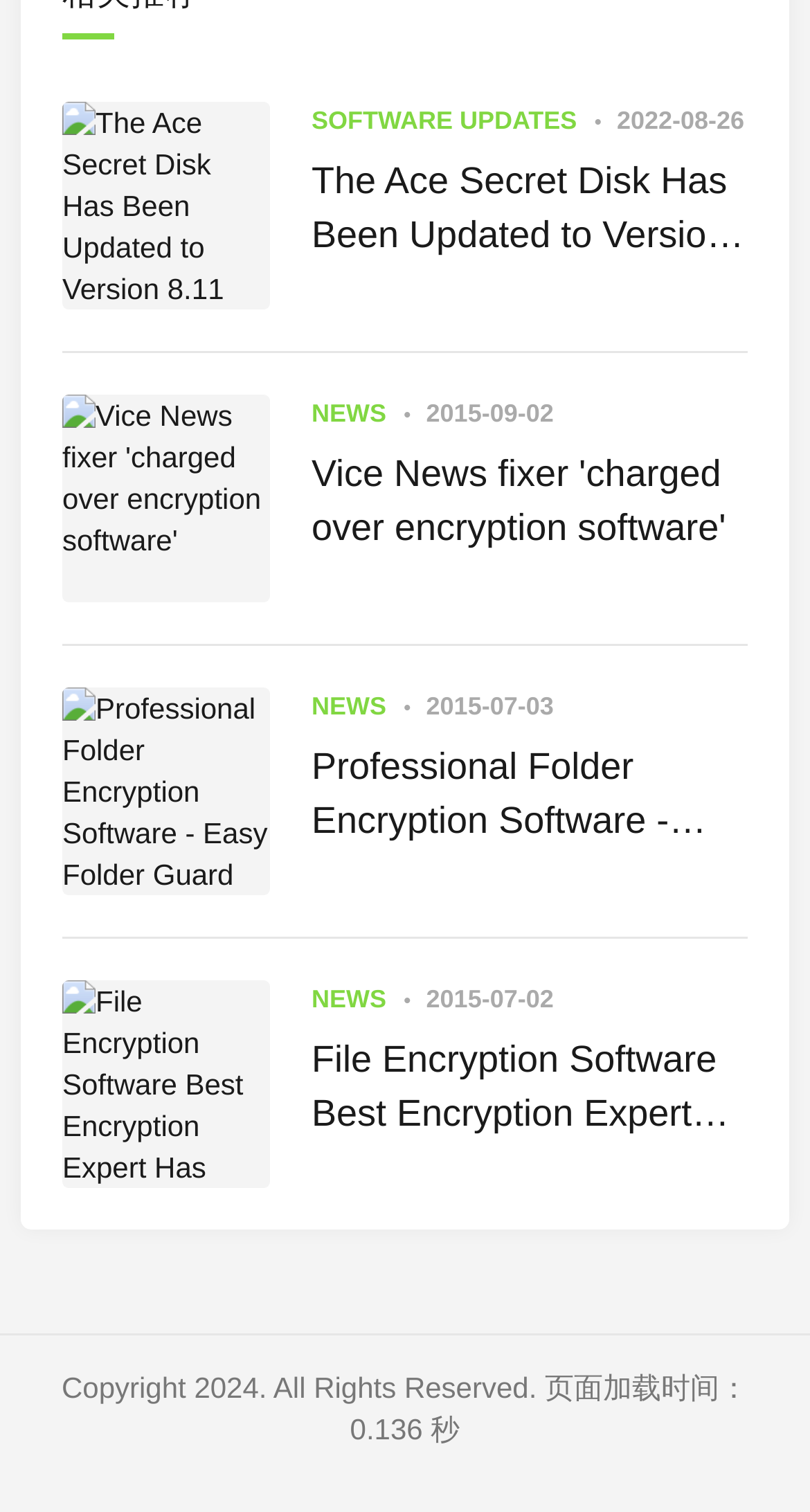Given the element description Software Updates, specify the bounding box coordinates of the corresponding UI element in the format (top-left x, top-left y, bottom-right x, bottom-right y). All values must be between 0 and 1.

[0.385, 0.07, 0.712, 0.09]